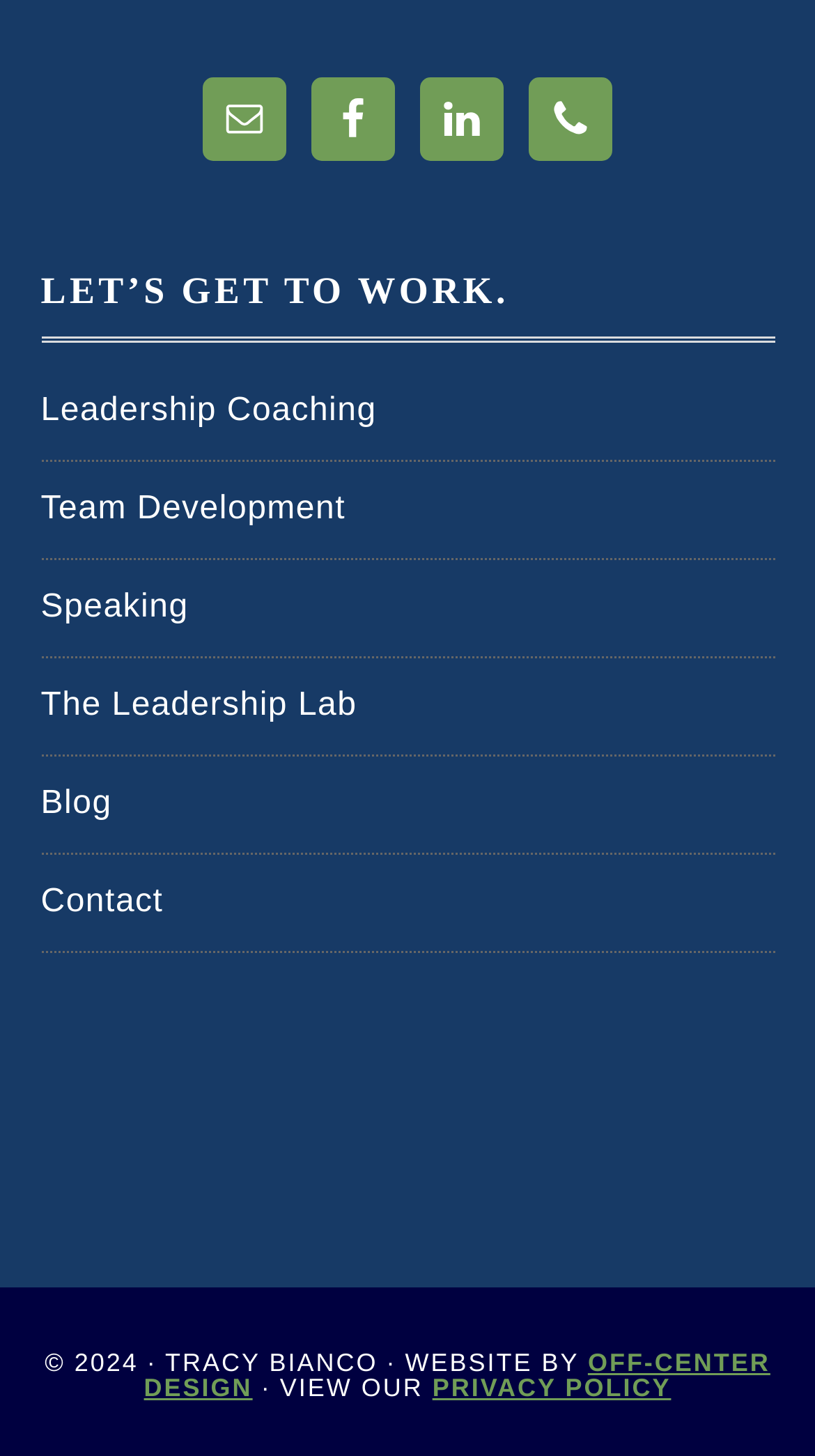Identify the bounding box coordinates of the clickable region necessary to fulfill the following instruction: "Contact Us". The bounding box coordinates should be four float numbers between 0 and 1, i.e., [left, top, right, bottom].

[0.05, 0.607, 0.2, 0.631]